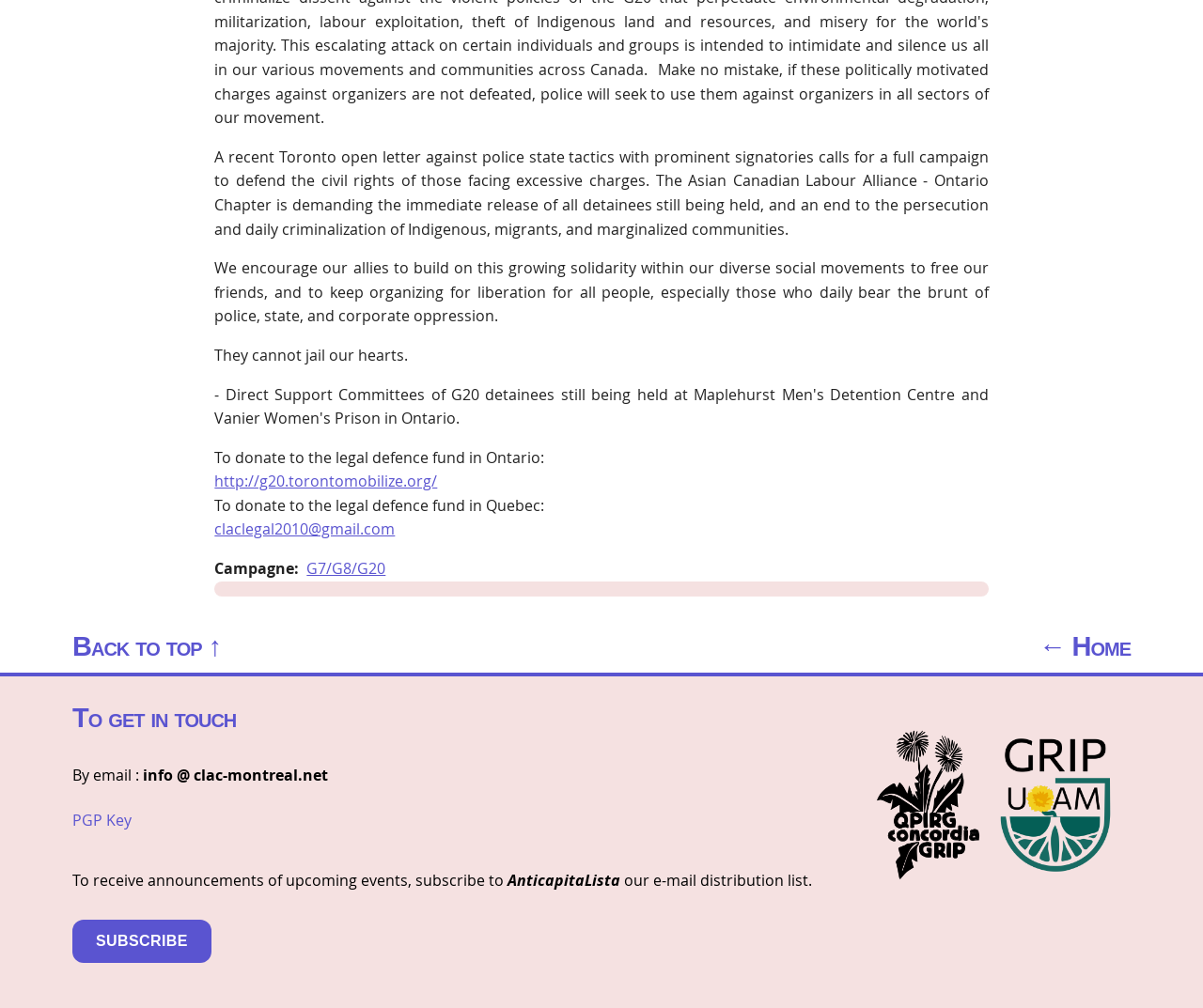Extract the bounding box coordinates for the described element: "name="op" value="Subscribe"". The coordinates should be represented as four float numbers between 0 and 1: [left, top, right, bottom].

[0.06, 0.912, 0.176, 0.955]